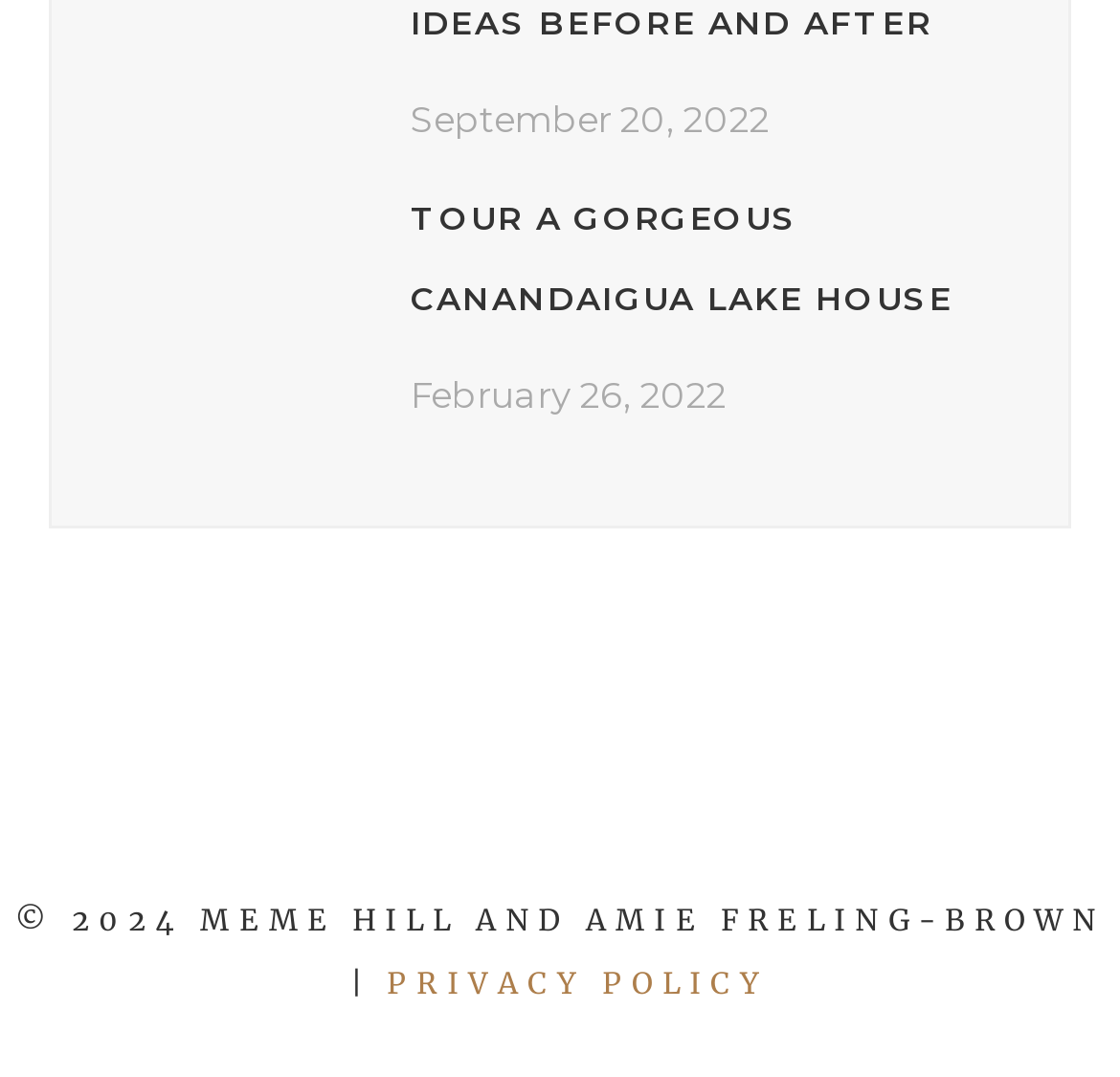What is the purpose of a scullery according to the text?
Carefully examine the image and provide a detailed answer to the question.

According to the text, a scullery is 'more like an elevated pantry – and are not a new concept! Traditionally, these “back kitchens” were used for washing up dishes and/or as an overflow kitchen.' This suggests that the purpose of a scullery is to provide extra storage and serve as an overflow kitchen.